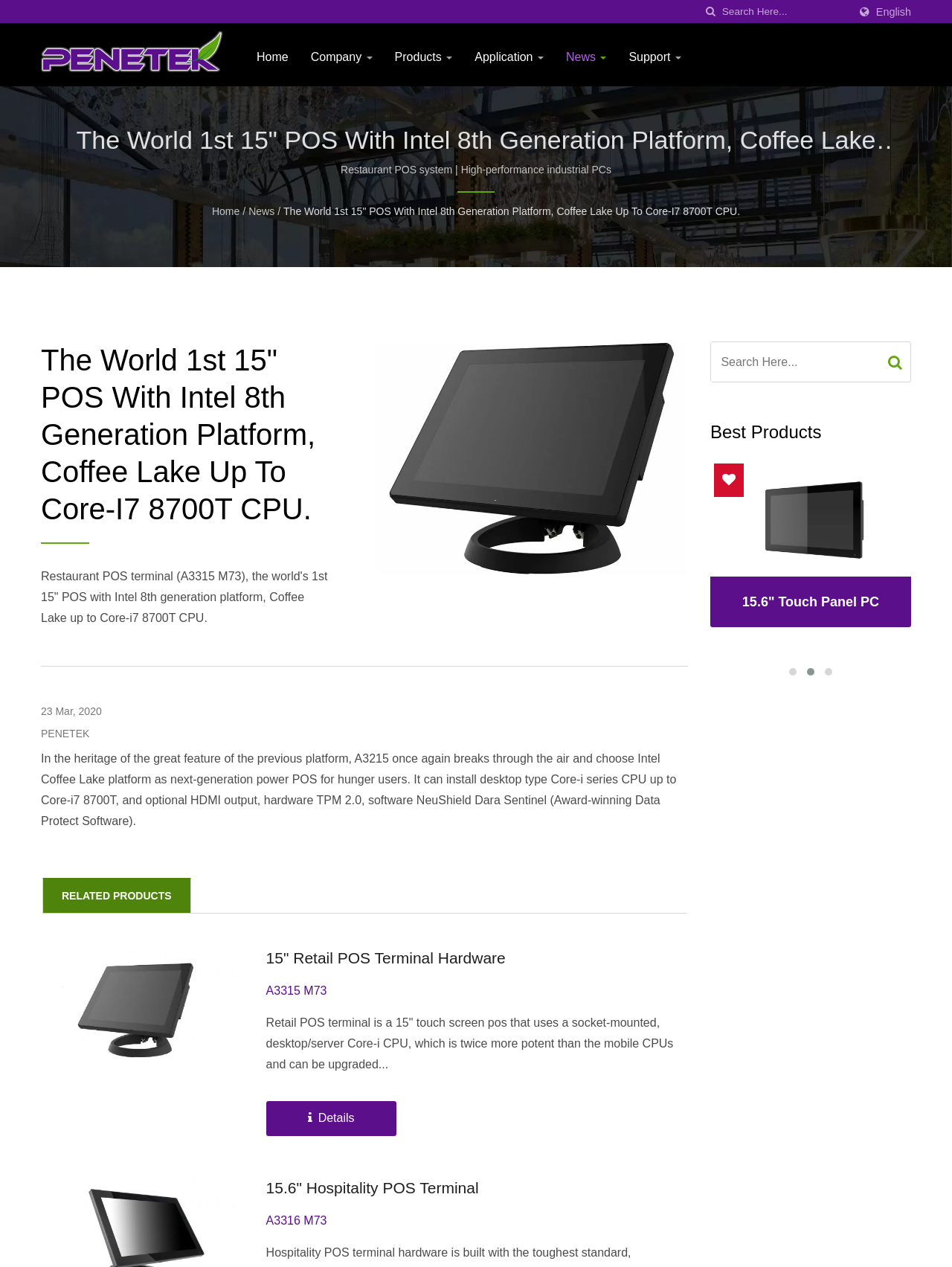What is the company name?
Using the information from the image, answer the question thoroughly.

I found the company name by looking at the link element with the text 'PENETEK TECHNOLOGY, INC. - Penetek is a Taiwan-based manufacturer specializing in the designing and manufacturing of Point of Services (POS) systems & hardware.'